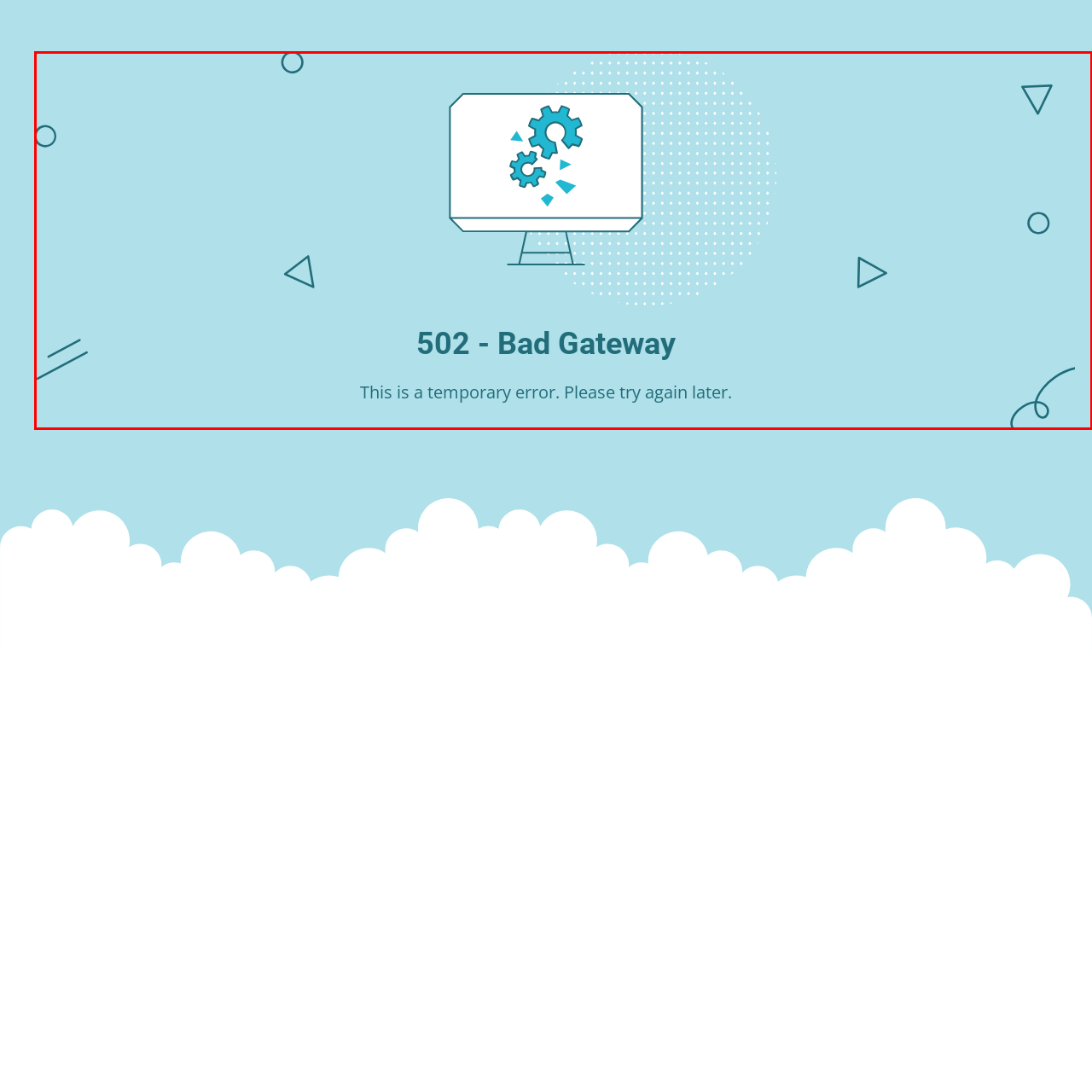Give a thorough and detailed account of the visual content inside the red-framed part of the image.

The image displays a playful yet informative error message indicating a "502 - Bad Gateway." At the center of the image, a stylized computer monitor with gears represents the technical issue. The backdrop consists of a soothing light blue color, complemented by subtle geometric shapes that add a modern touch. Below the monitor, the error code is prominently displayed in a bold font, inviting attention. A message below reassures users, stating, "This is a temporary error. Please try again later," providing clarity about the situation. Overall, the design effectively communicates the error while maintaining a friendly aesthetic.